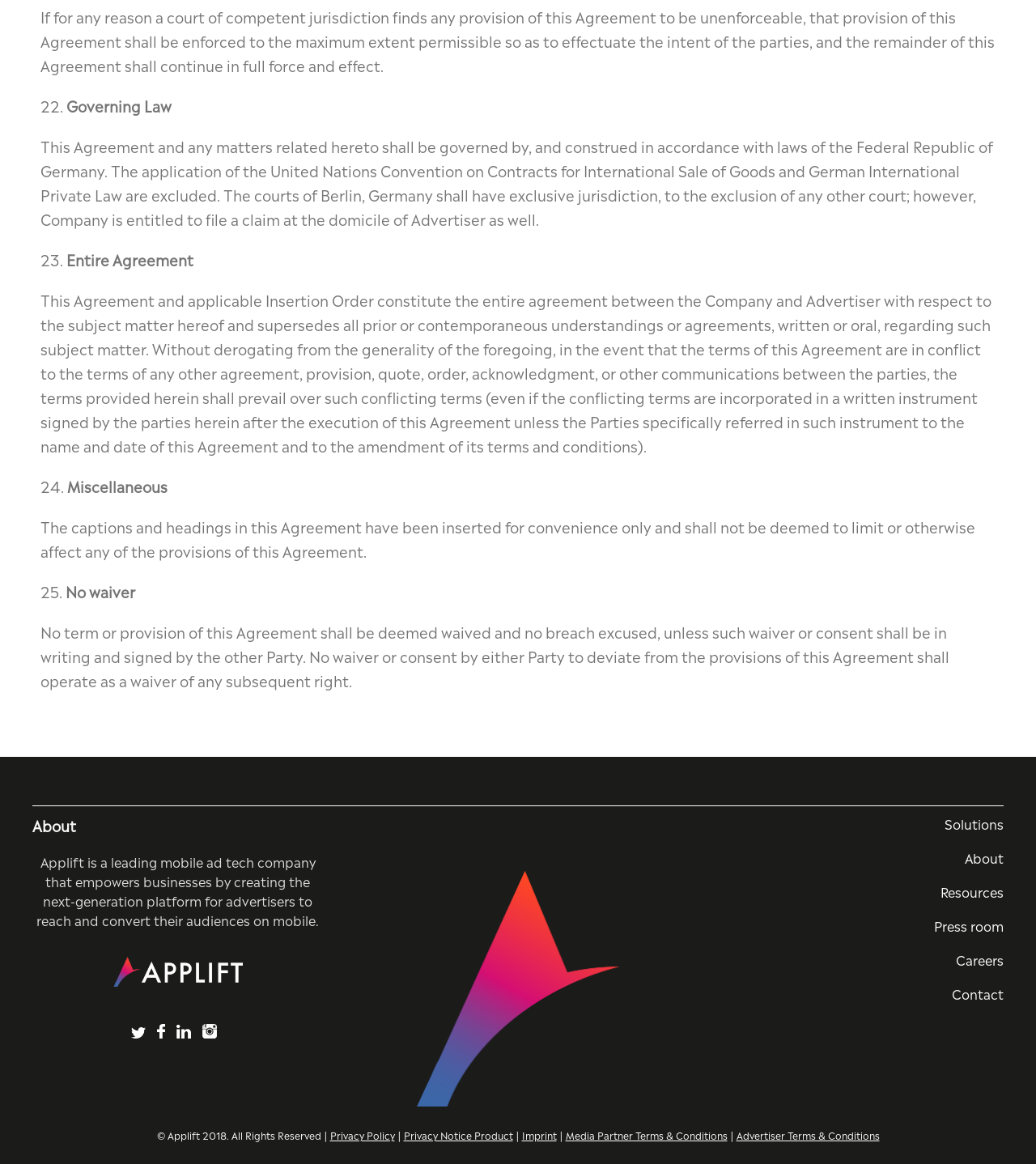Highlight the bounding box of the UI element that corresponds to this description: "Media Partner Terms & Conditions".

[0.546, 0.965, 0.702, 0.986]